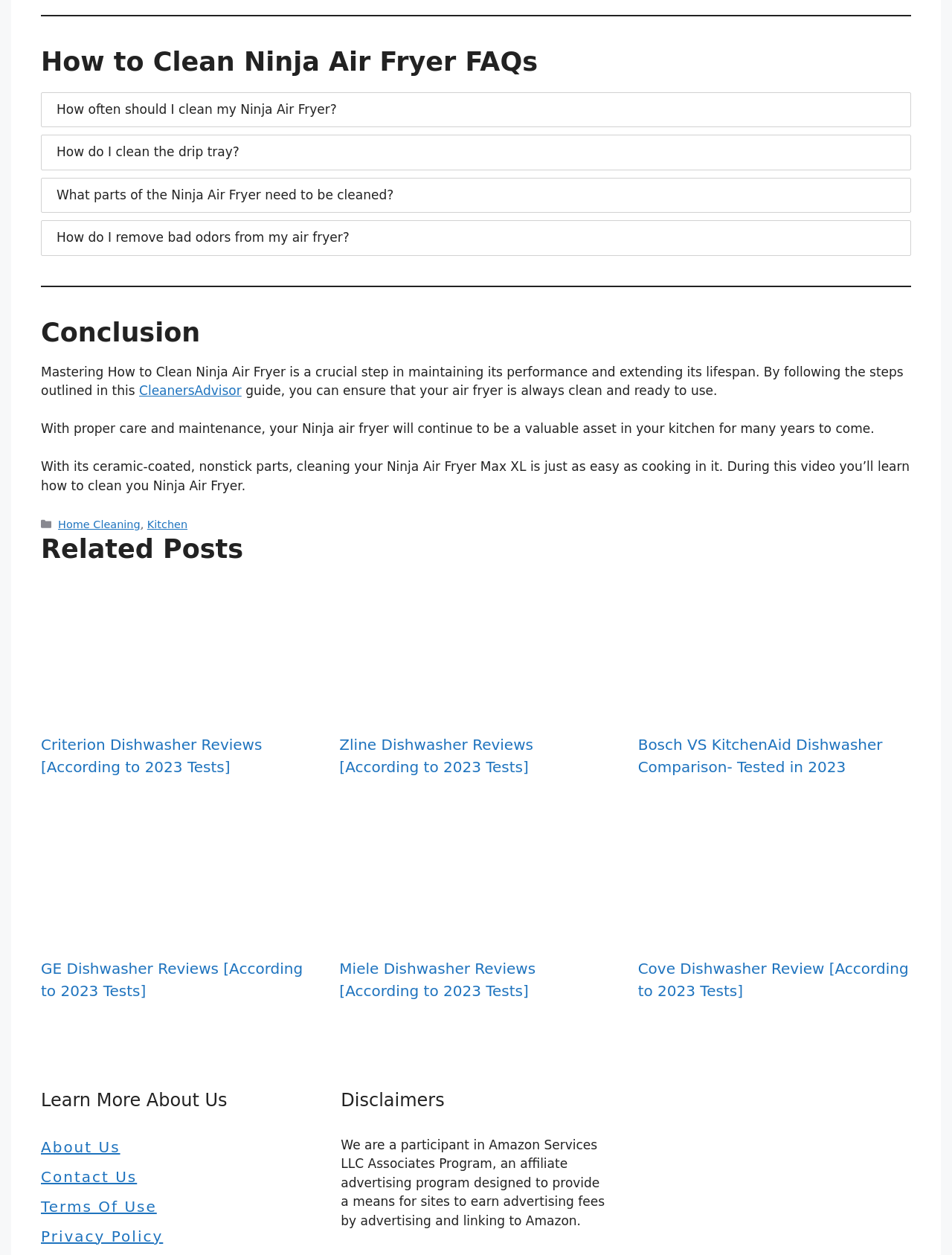Based on the element description: "CleanersAdvisor", identify the bounding box coordinates for this UI element. The coordinates must be four float numbers between 0 and 1, listed as [left, top, right, bottom].

[0.146, 0.305, 0.254, 0.317]